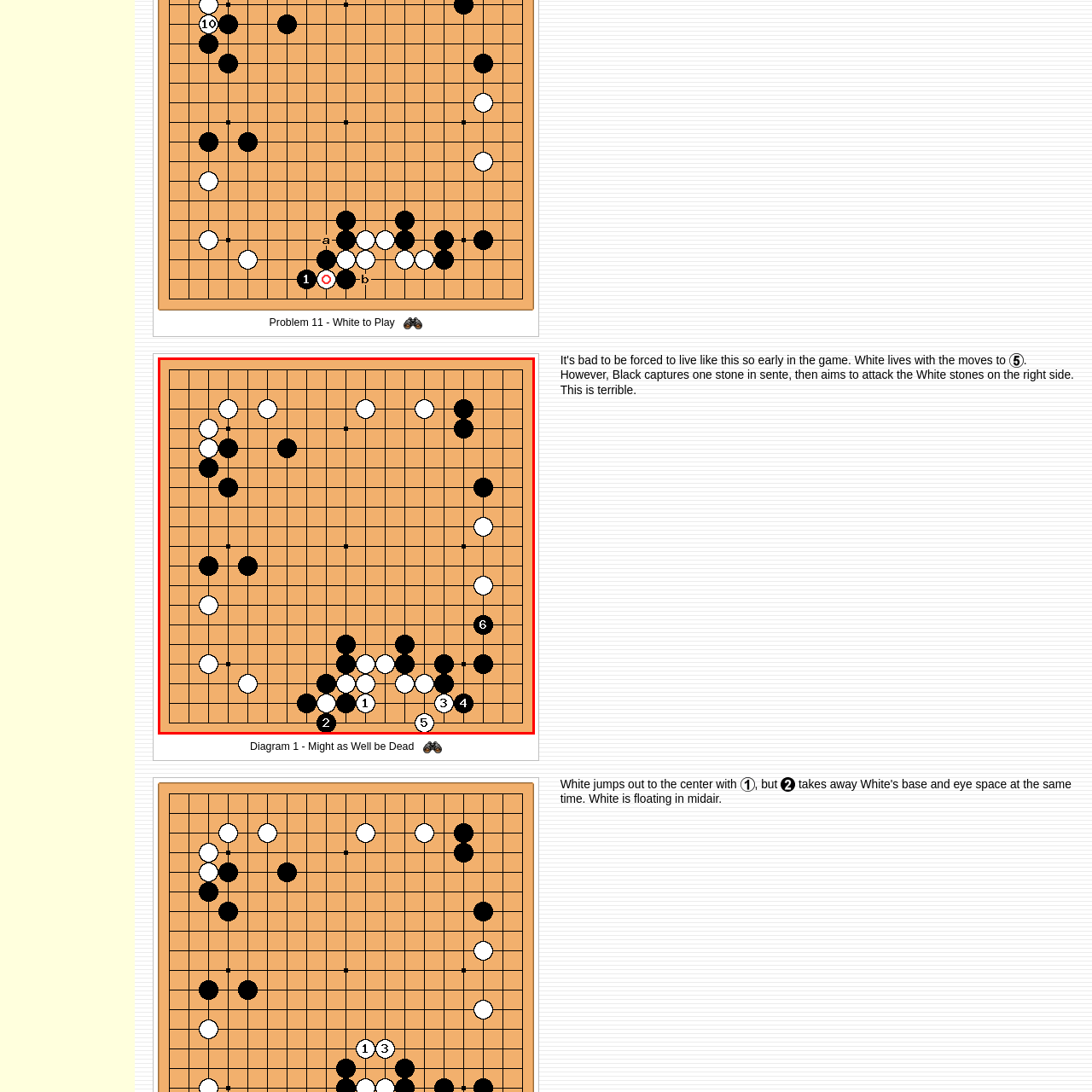Provide a thorough description of the scene depicted within the red bounding box.

The image features a Go board, illustrating a strategic position in a game where White is set to play next. The board is composed of a grid of intersecting lines, with black and white stones placed at various points. The black stones, represented by filled circles, occupy the upper left and lower sections, while the white stones, depicted as hollow circles, are more concentrated towards the center and lower parts of the board. 

Key moves are highlighted with numbered markers, indicating a potential sequence of plays: '1', '2', '3', '4', '5', and '6', suggesting the next strategic actions both players might consider. The title accompanying this diagram, "Problem 11 - White to Play," implies that this position is part of a tactical problem or puzzle designed for players to analyze and determine the best move for White. The image is labeled as "Diagram 1 - Might as Well be Dead," hinting at a critical juncture in the game where the outcome is increasingly precarious for one side. 

This diagram serves both as a visual learning tool and as a discussion starter for tactics and positioning in this complex board game, Go.